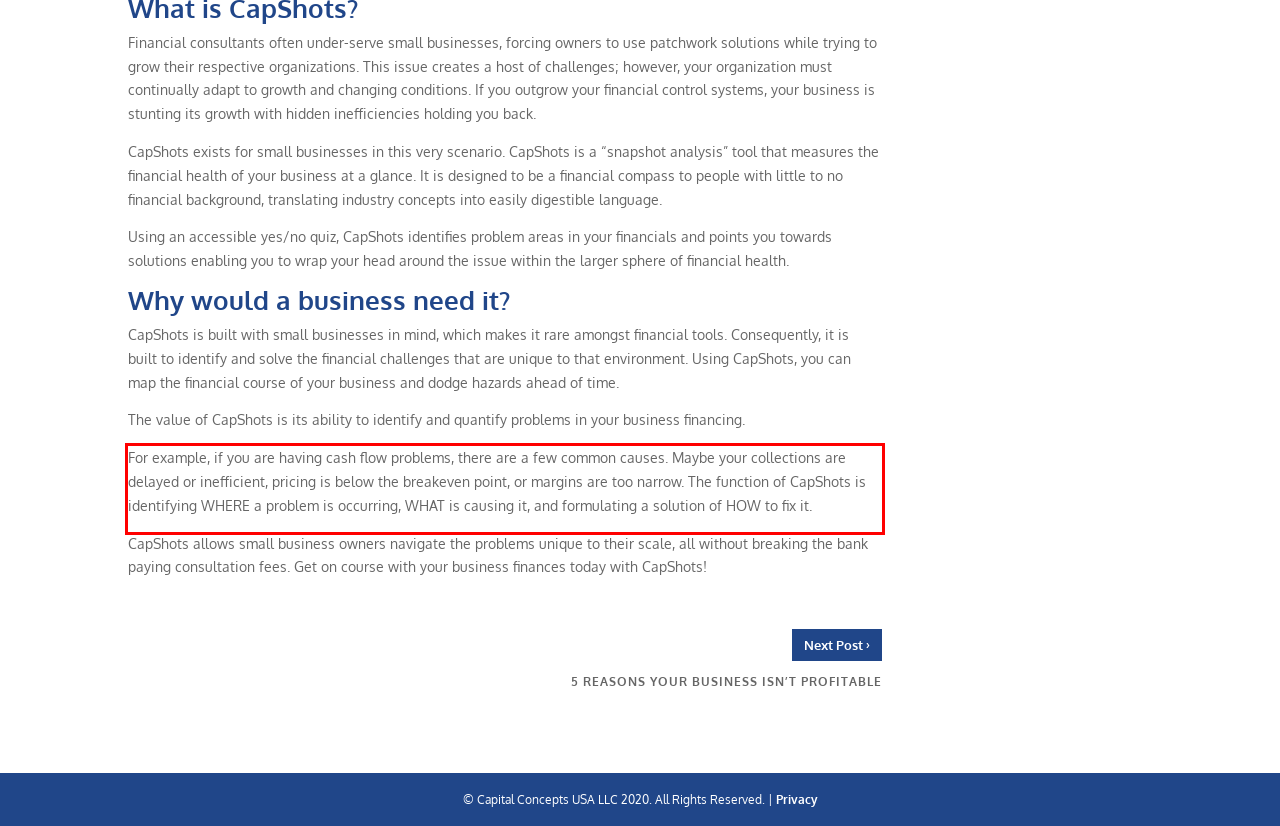Look at the screenshot of the webpage, locate the red rectangle bounding box, and generate the text content that it contains.

For example, if you are having cash flow problems, there are a few common causes. Maybe your collections are delayed or inefficient, pricing is below the breakeven point, or margins are too narrow. The function of CapShots is identifying WHERE a problem is occurring, WHAT is causing it, and formulating a solution of HOW to fix it.